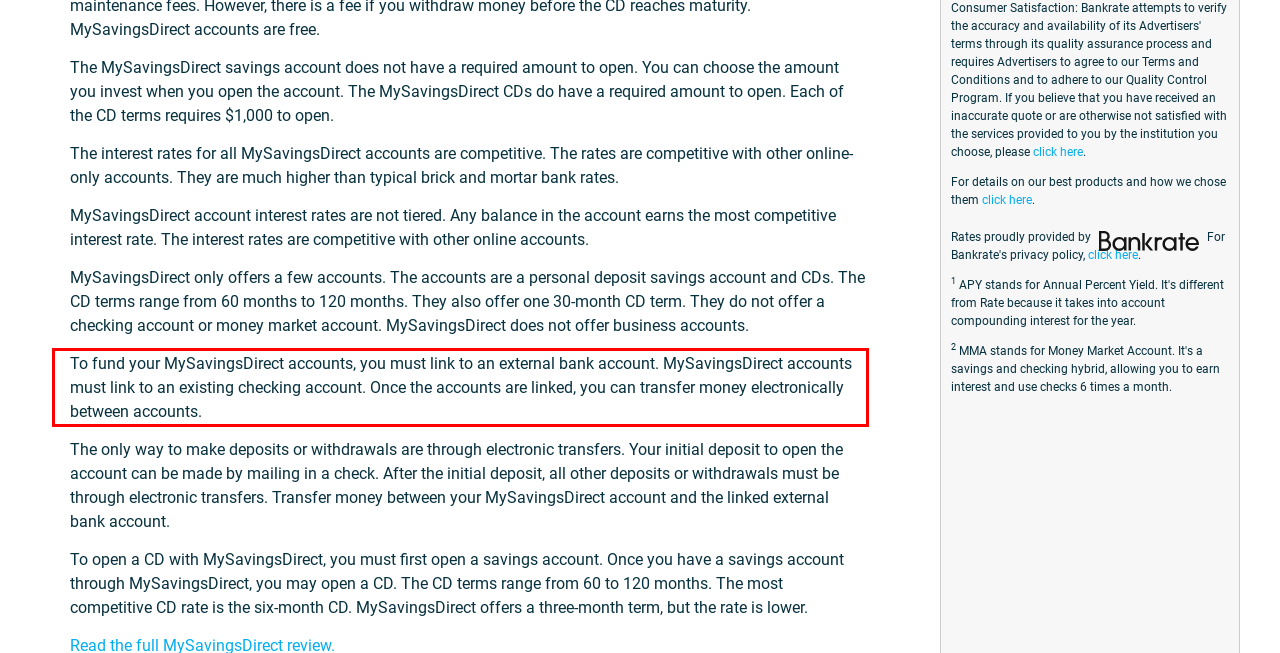Please identify and extract the text content from the UI element encased in a red bounding box on the provided webpage screenshot.

To fund your MySavingsDirect accounts, you must link to an external bank account. MySavingsDirect accounts must link to an existing checking account. Once the accounts are linked, you can transfer money electronically between accounts.